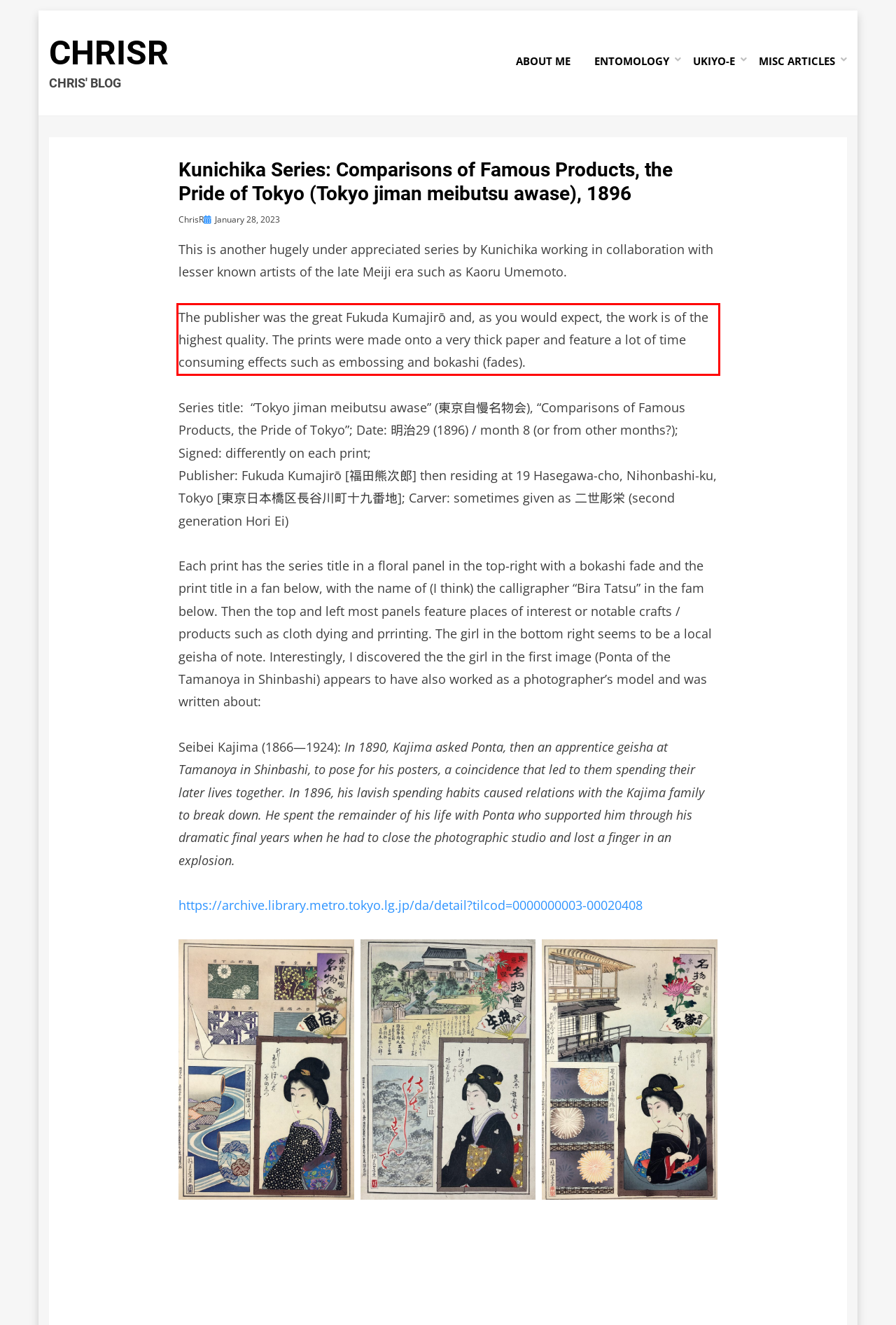There is a UI element on the webpage screenshot marked by a red bounding box. Extract and generate the text content from within this red box.

The publisher was the great Fukuda Kumajirō and, as you would expect, the work is of the highest quality. The prints were made onto a very thick paper and feature a lot of time consuming effects such as embossing and bokashi (fades).